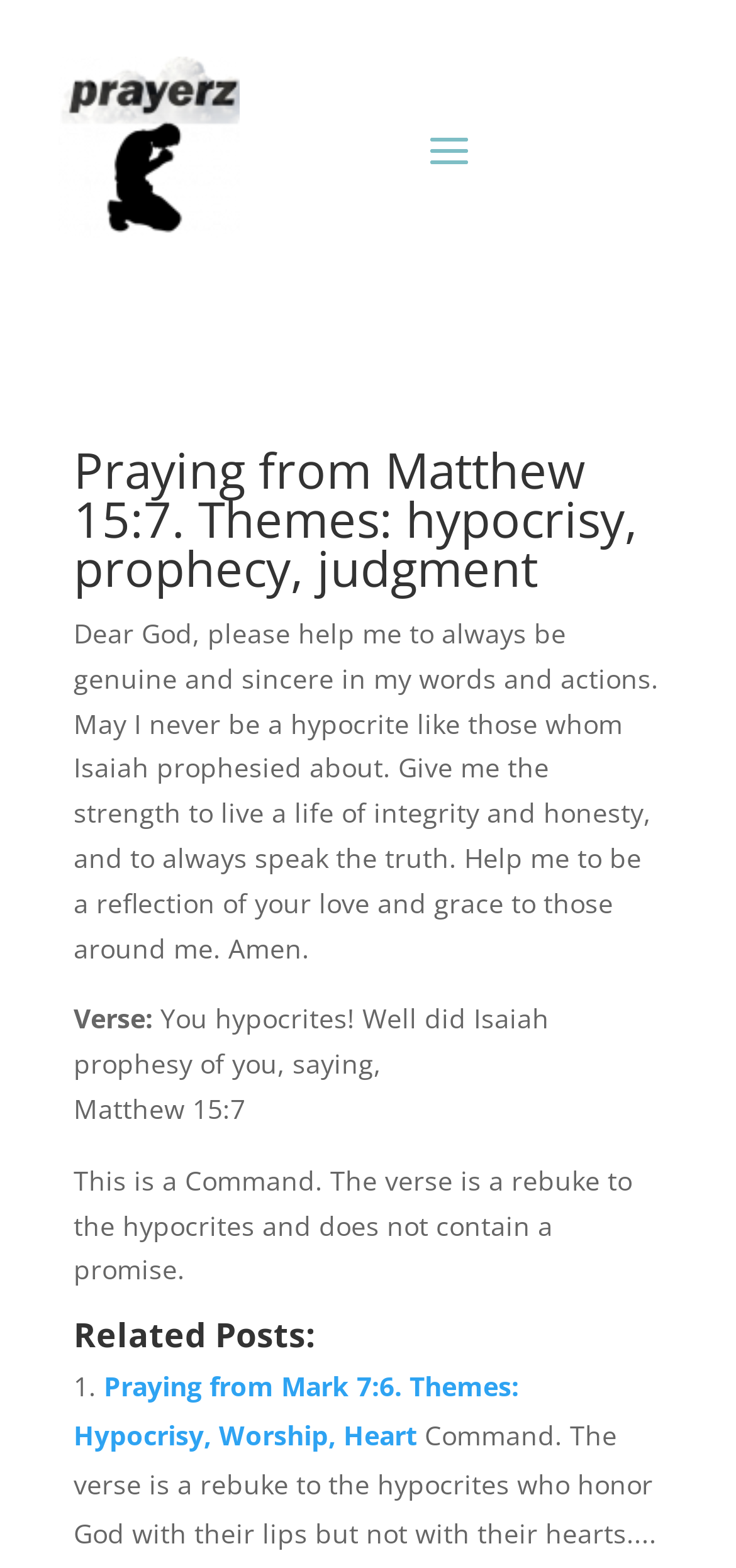Based on the image, please elaborate on the answer to the following question:
What is the tone of the verse?

The tone of the verse can be determined by looking at the text 'This is a Command. The verse is a rebuke to the hypocrites and does not contain a promise.' which indicates that the verse is a rebuke.